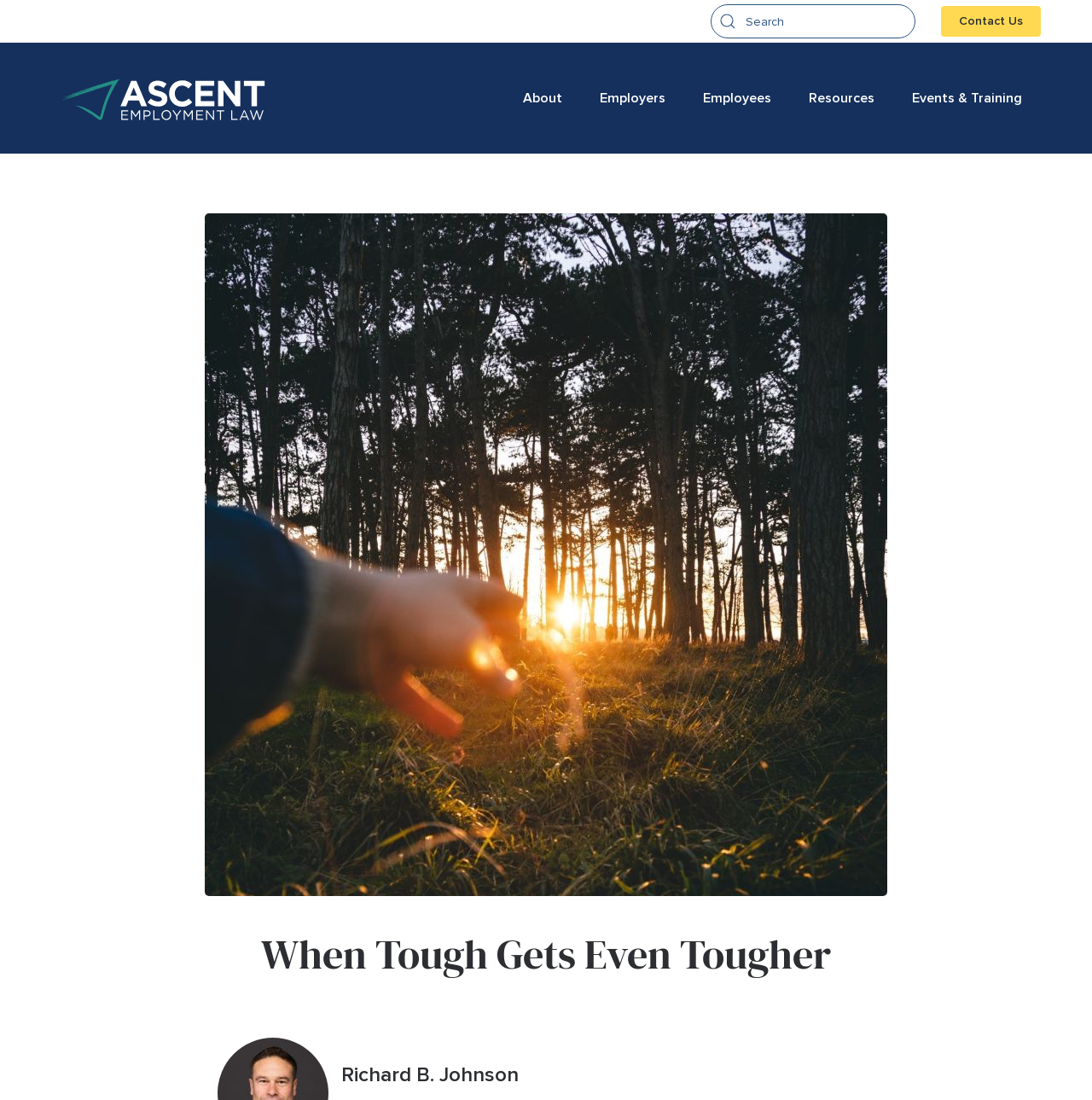Determine the bounding box of the UI element mentioned here: "Employees". The coordinates must be in the format [left, top, right, bottom] with values ranging from 0 to 1.

[0.627, 0.05, 0.723, 0.128]